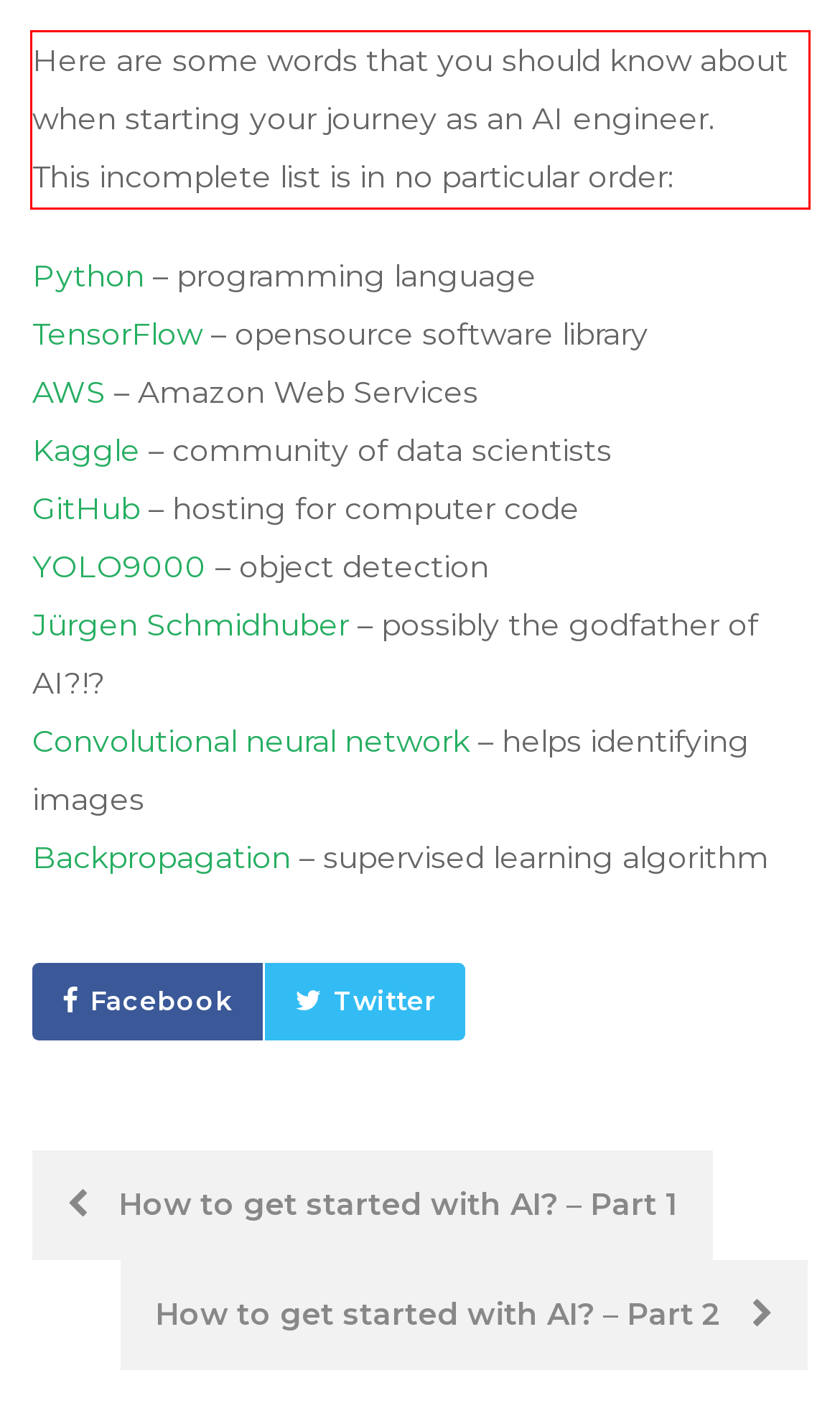Please identify the text within the red rectangular bounding box in the provided webpage screenshot.

Here are some words that you should know about when starting your journey as an AI engineer. This incomplete list is in no particular order: